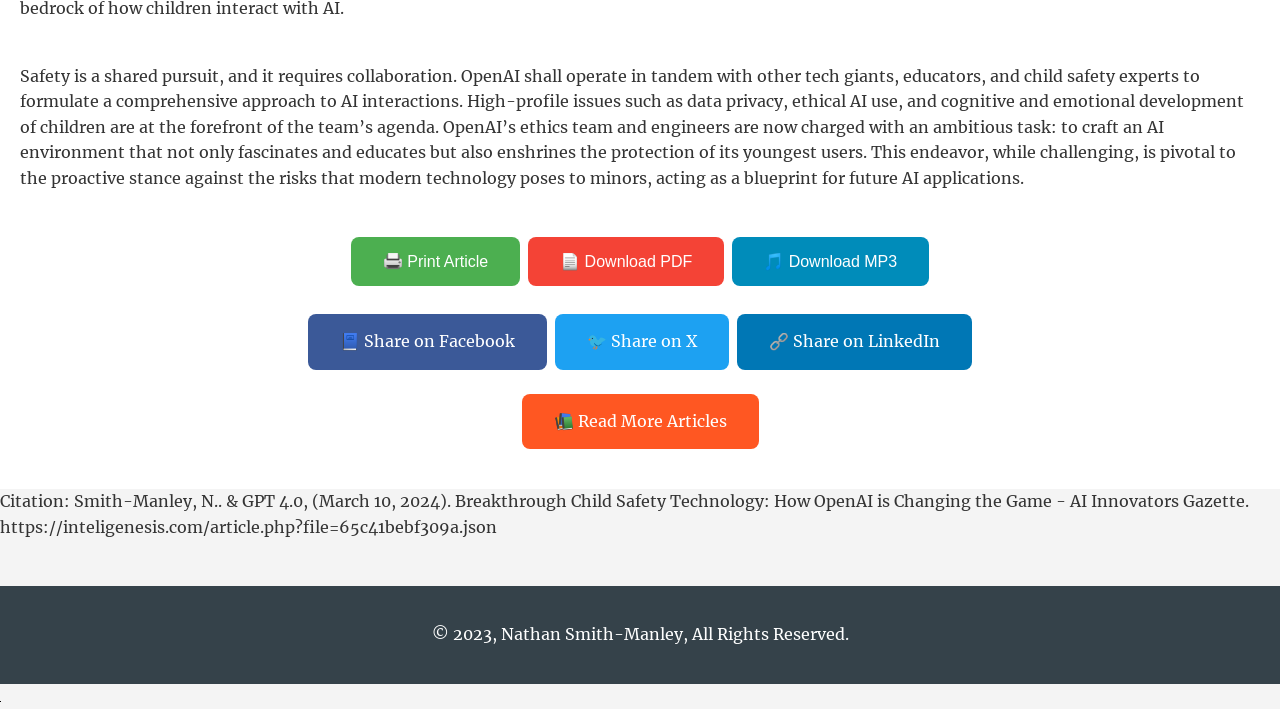Identify the bounding box for the UI element described as: "📚 Read More Articles". The coordinates should be four float numbers between 0 and 1, i.e., [left, top, right, bottom].

[0.407, 0.555, 0.593, 0.634]